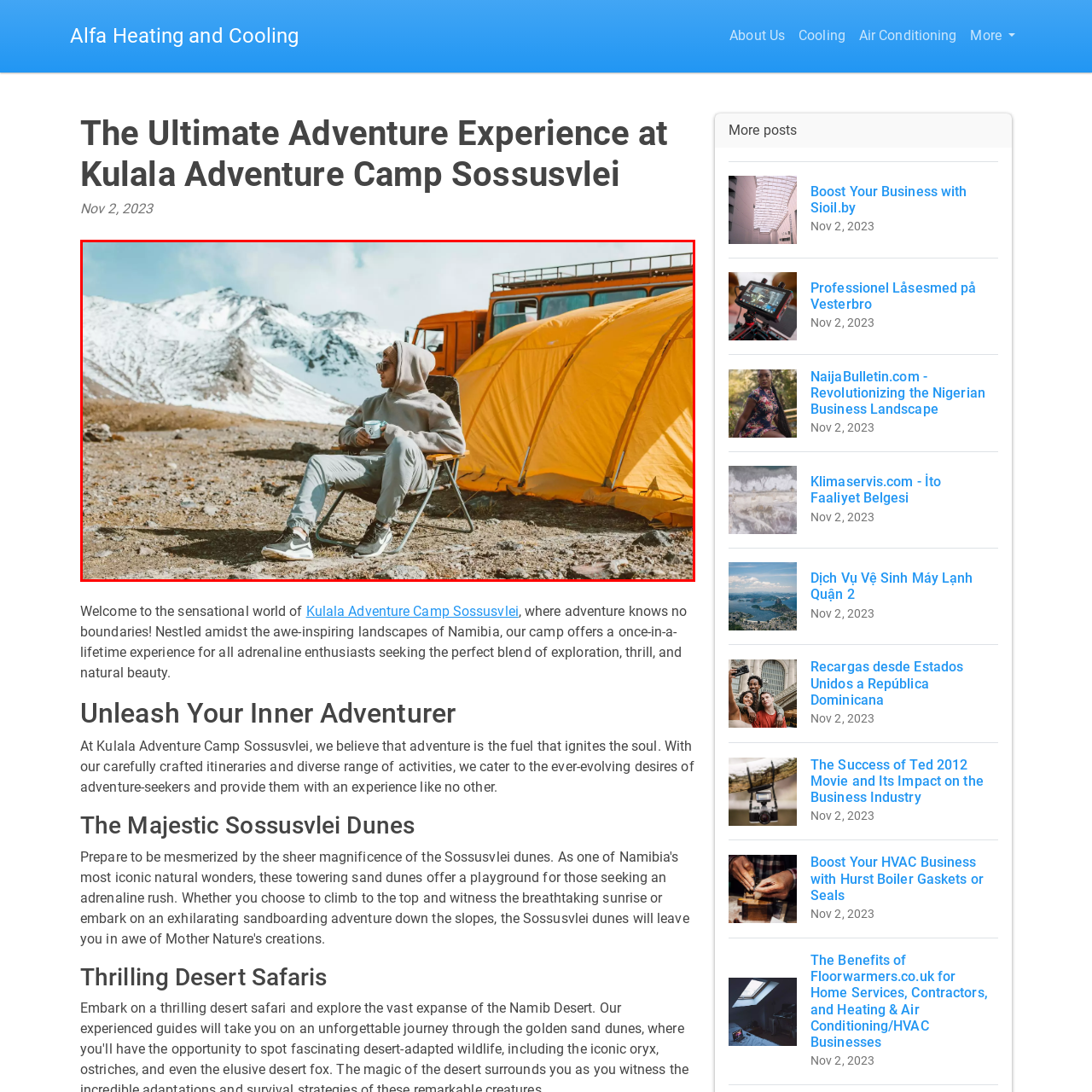Check the image highlighted by the red rectangle and provide a single word or phrase for the question:
Where is the Kulala Adventure Camp located?

Namibia